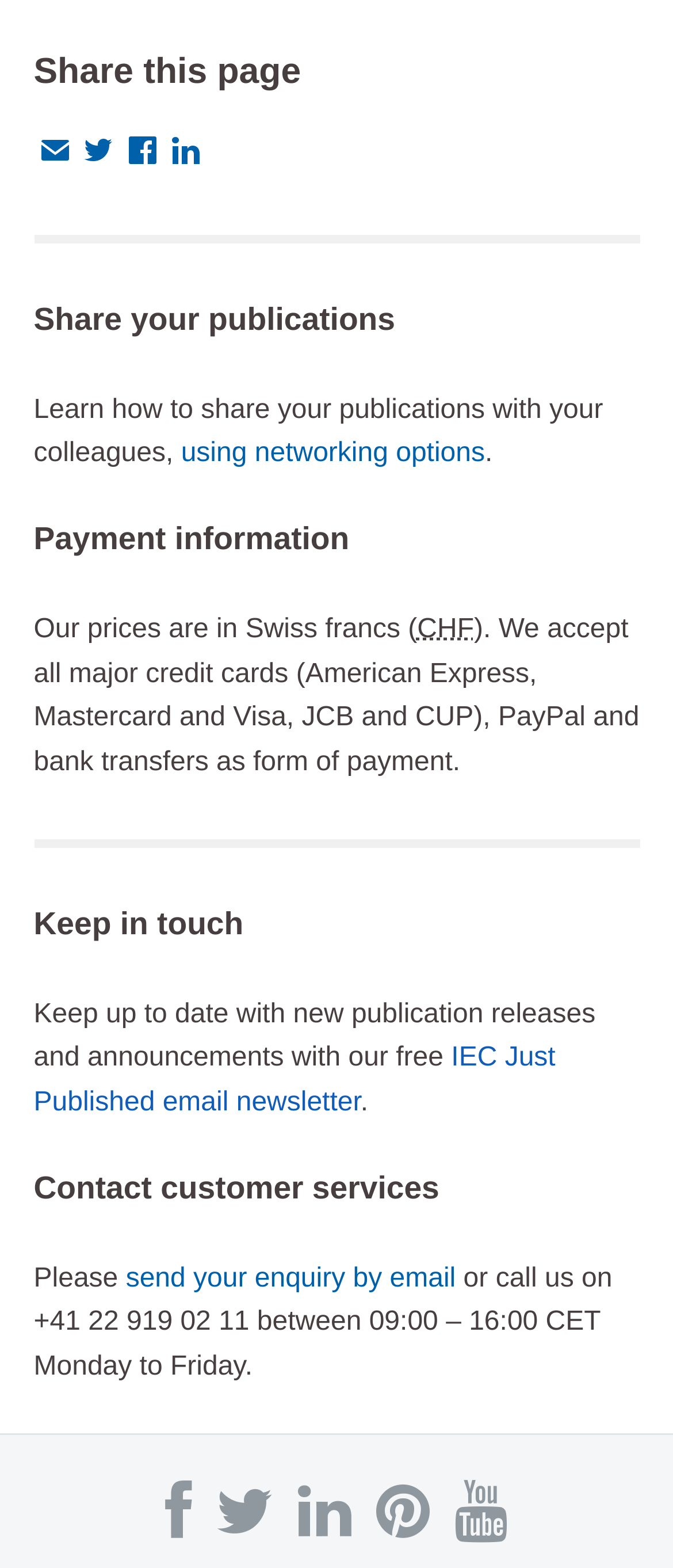Please specify the bounding box coordinates of the clickable section necessary to execute the following command: "Read about quality policy".

None